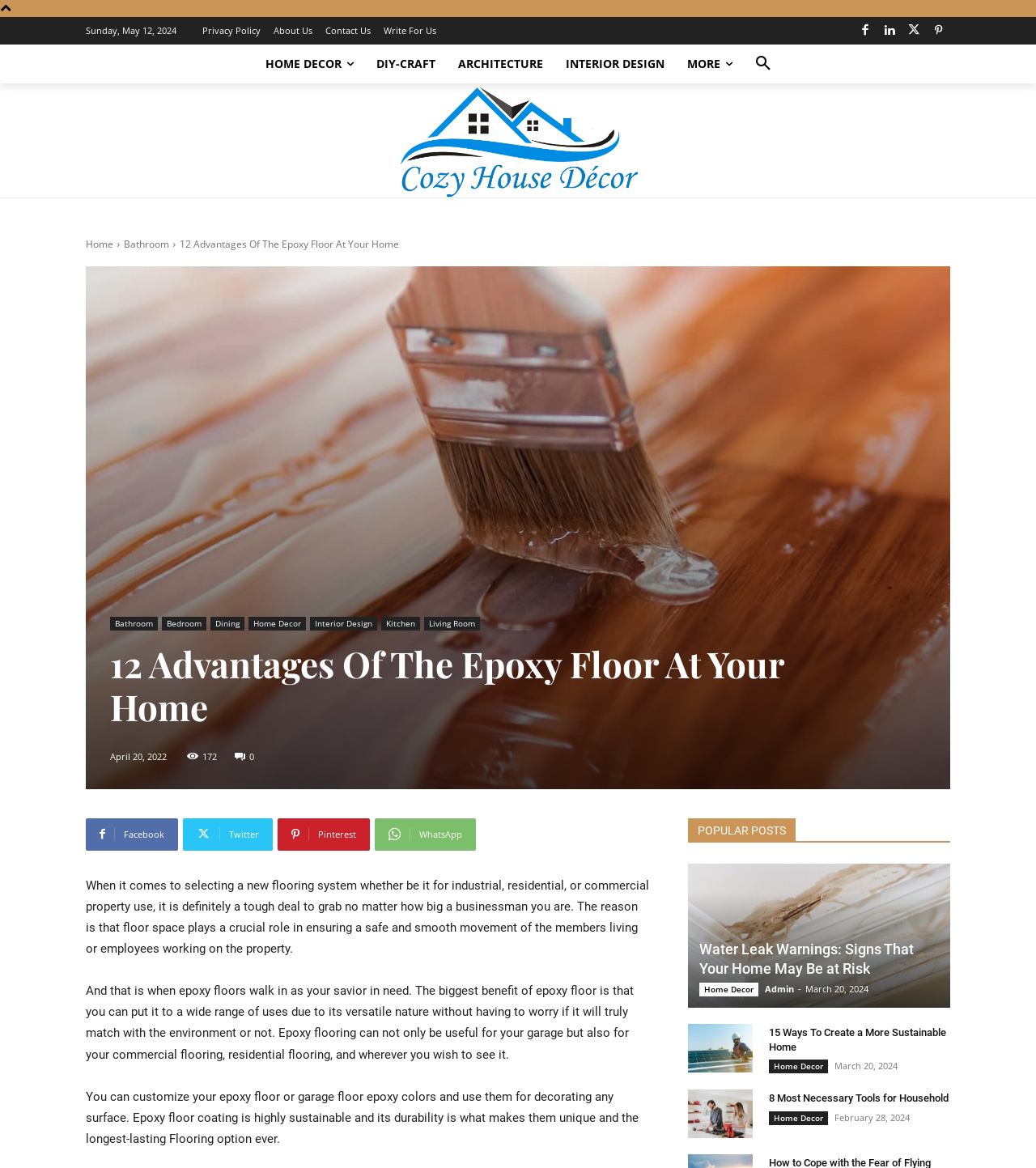What is the category of the article '15 Ways To Create a More Sustainable Home'?
Please describe in detail the information shown in the image to answer the question.

I found the category of the article by looking at the text next to the article title. The category of the article '15 Ways To Create a More Sustainable Home' is Home Decor.